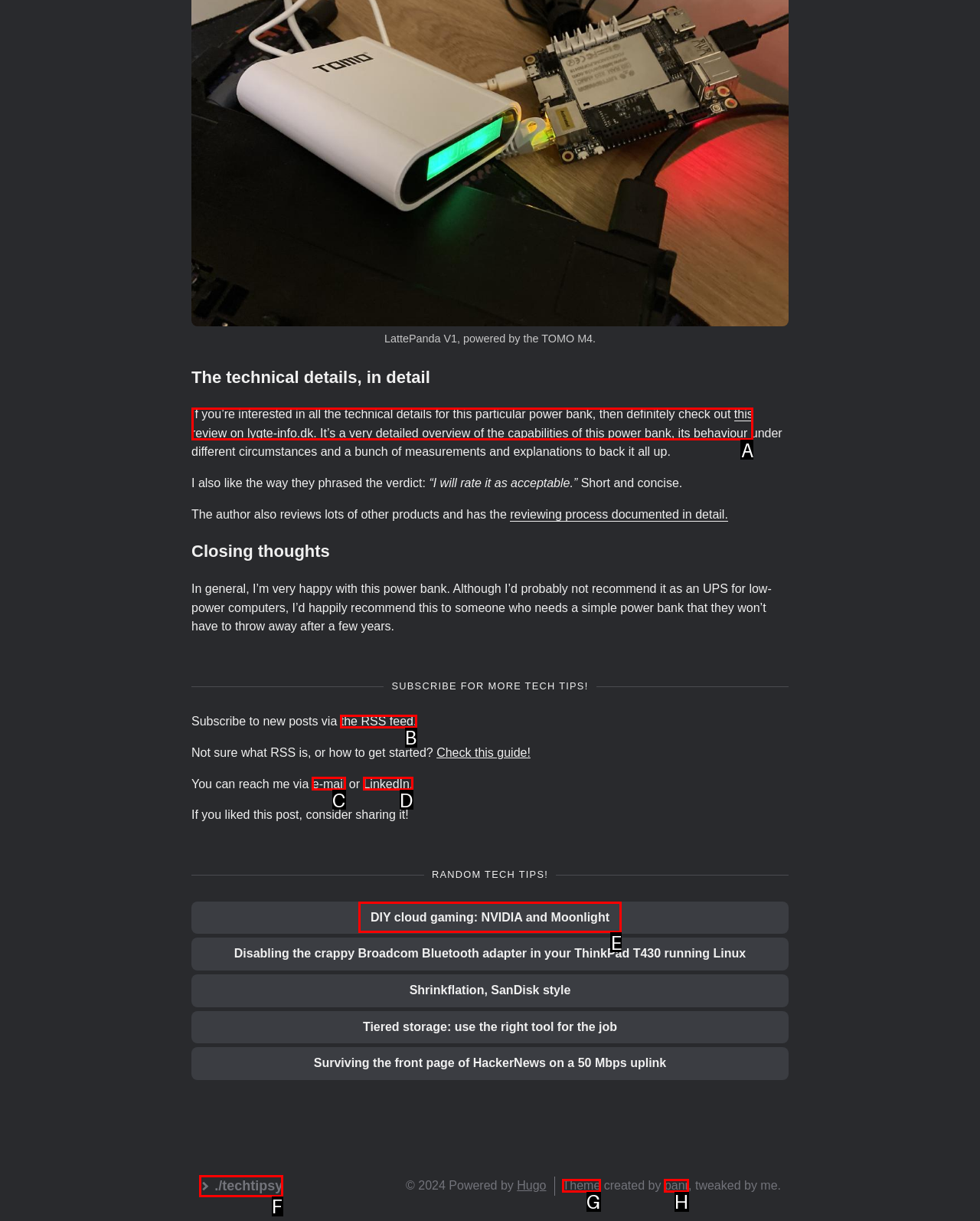To complete the task: Read the post about DIY cloud gaming, select the appropriate UI element to click. Respond with the letter of the correct option from the given choices.

E